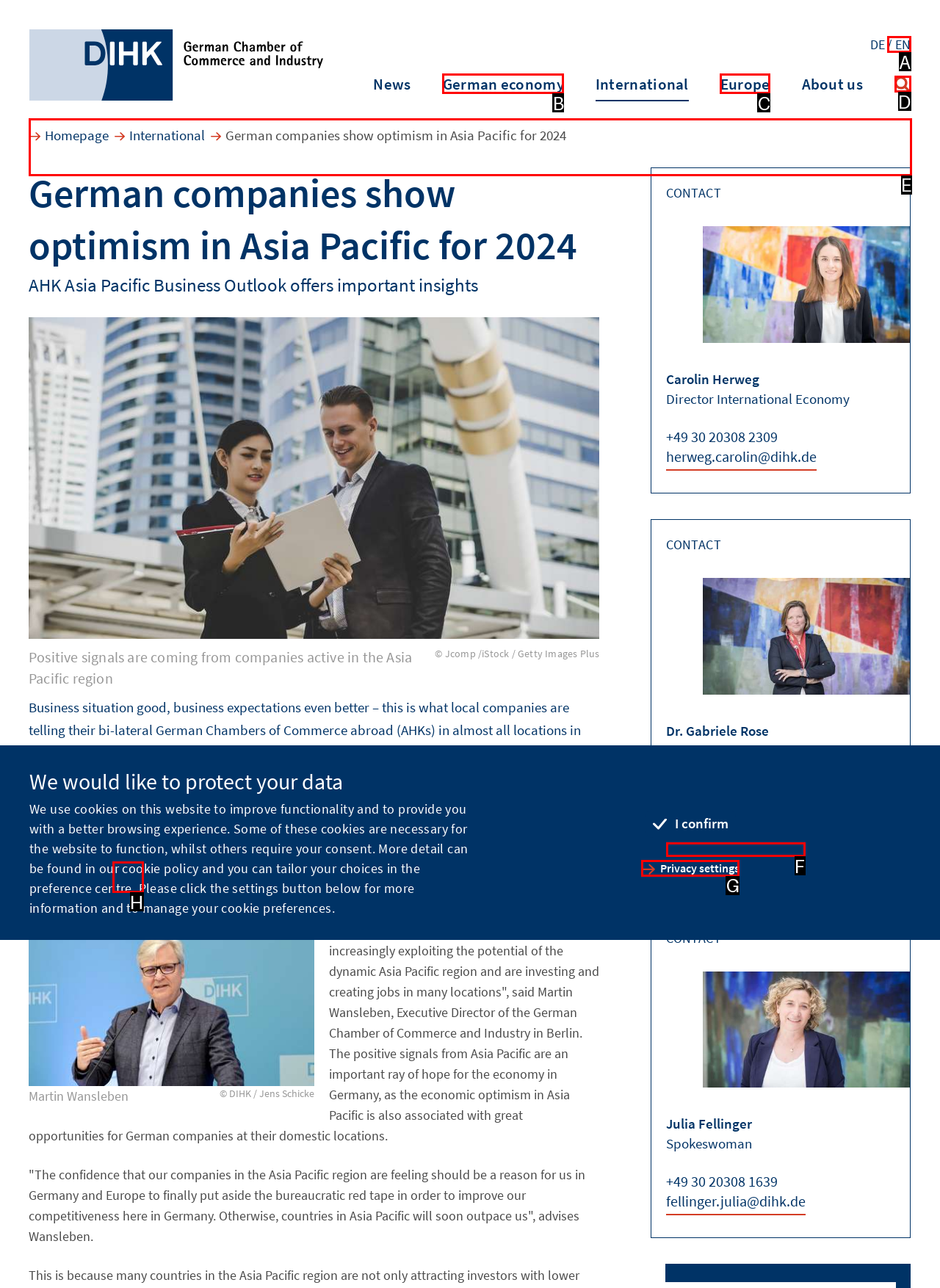Identify the correct UI element to click on to achieve the task: Switch to English language. Provide the letter of the appropriate element directly from the available choices.

A